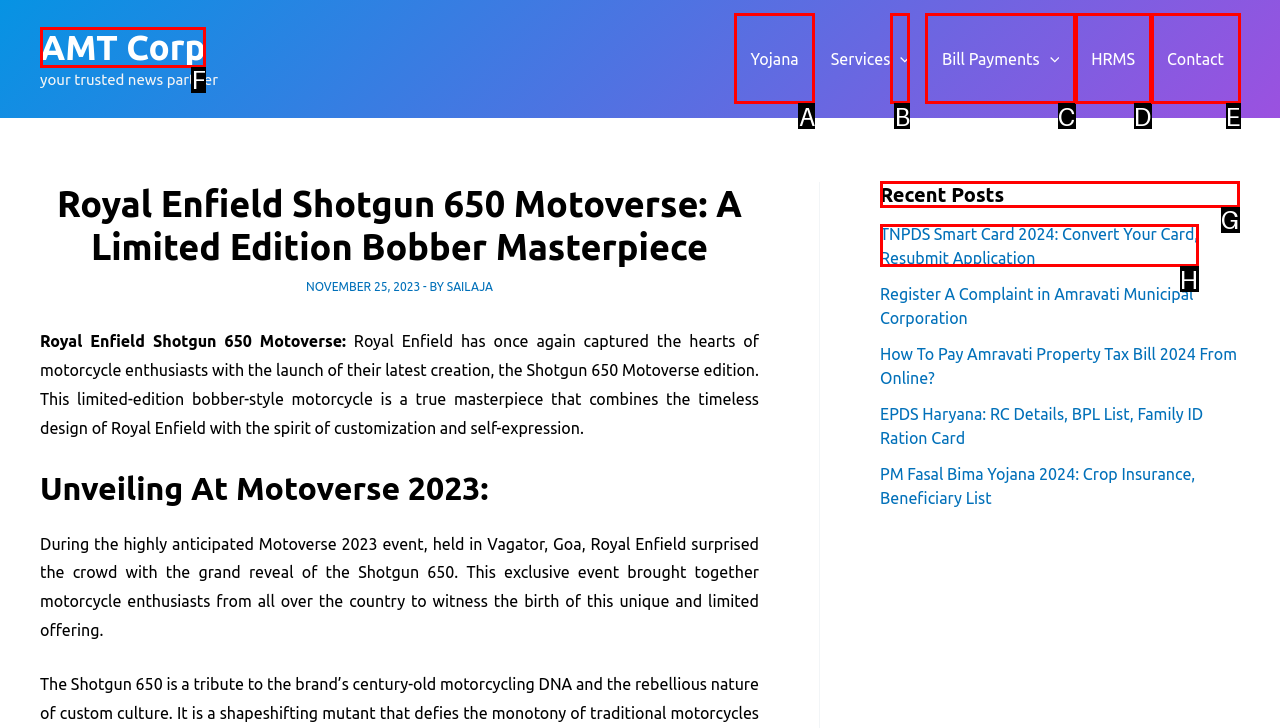Given the task: Read 'Recent Posts', tell me which HTML element to click on.
Answer with the letter of the correct option from the given choices.

G